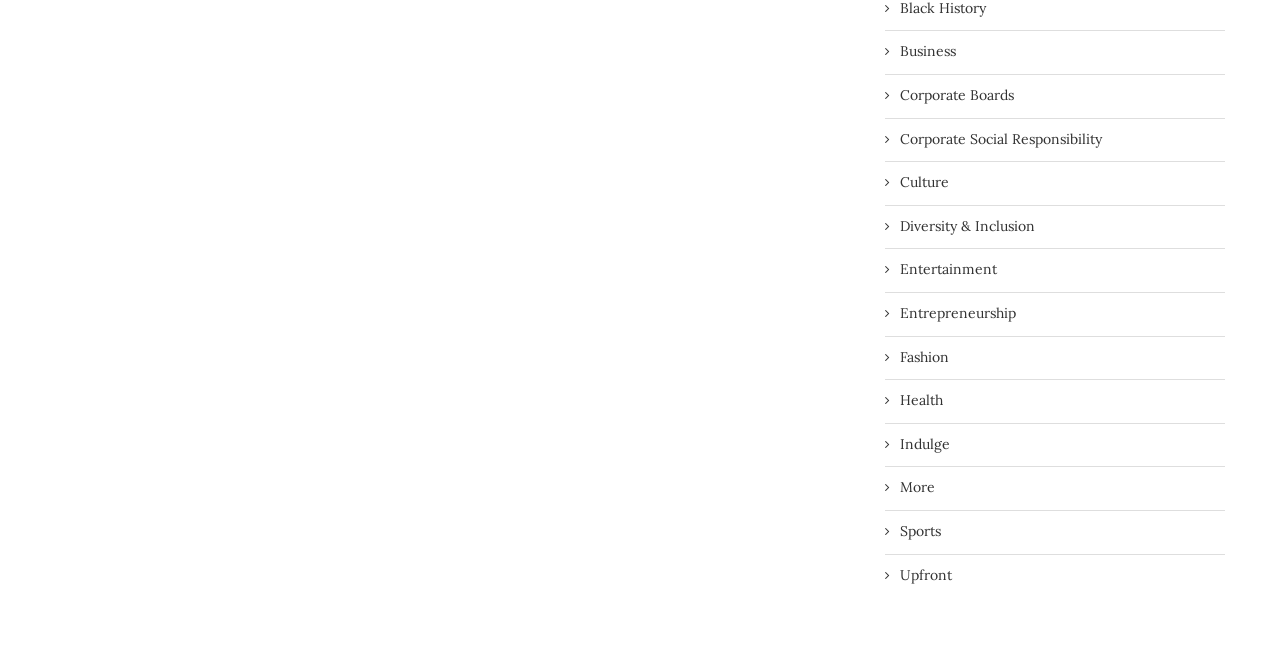What is the category located above 'Sports'?
Look at the screenshot and give a one-word or phrase answer.

Indulge